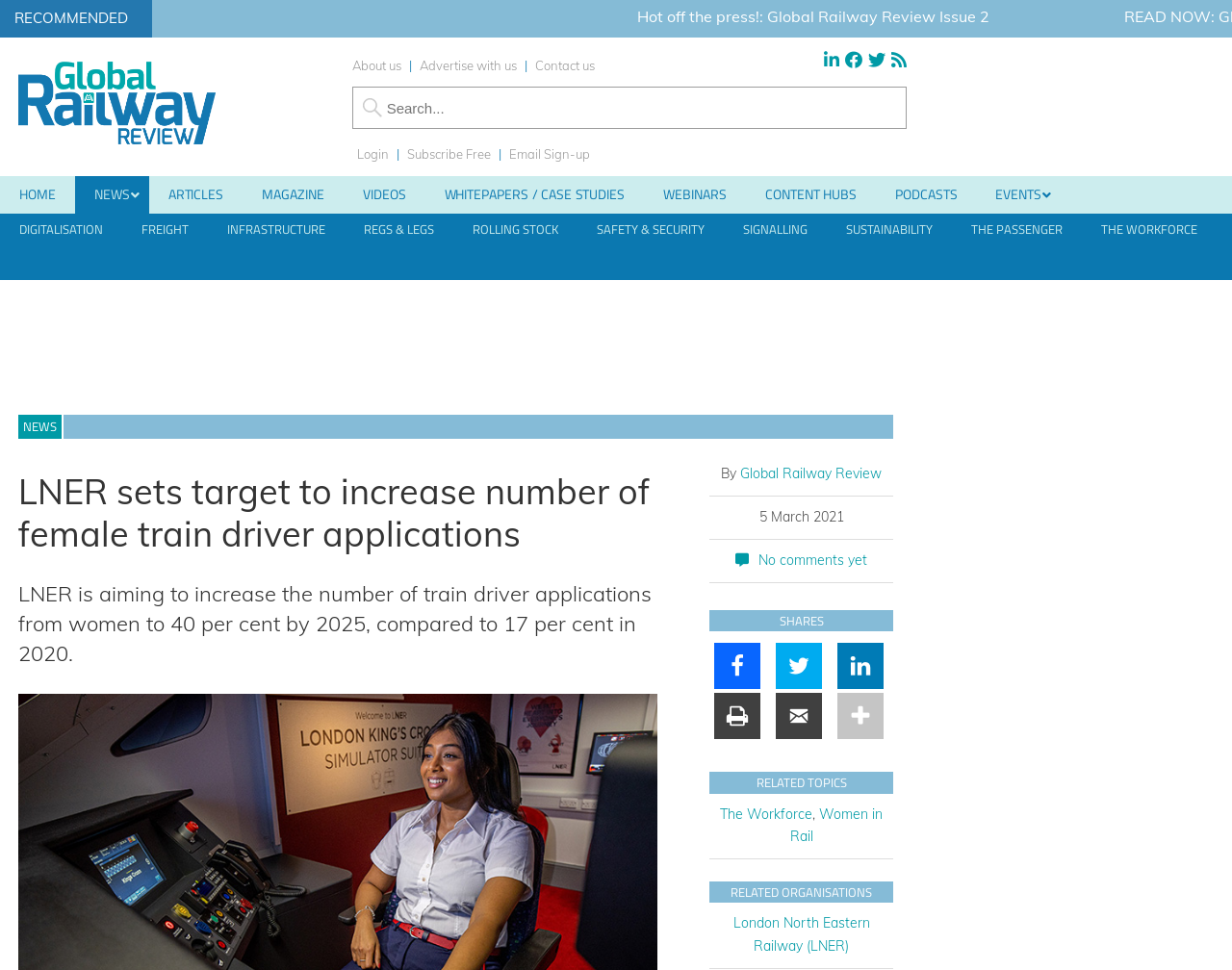Please indicate the bounding box coordinates for the clickable area to complete the following task: "Learn more about London North Eastern Railway (LNER)". The coordinates should be specified as four float numbers between 0 and 1, i.e., [left, top, right, bottom].

[0.595, 0.942, 0.706, 0.984]